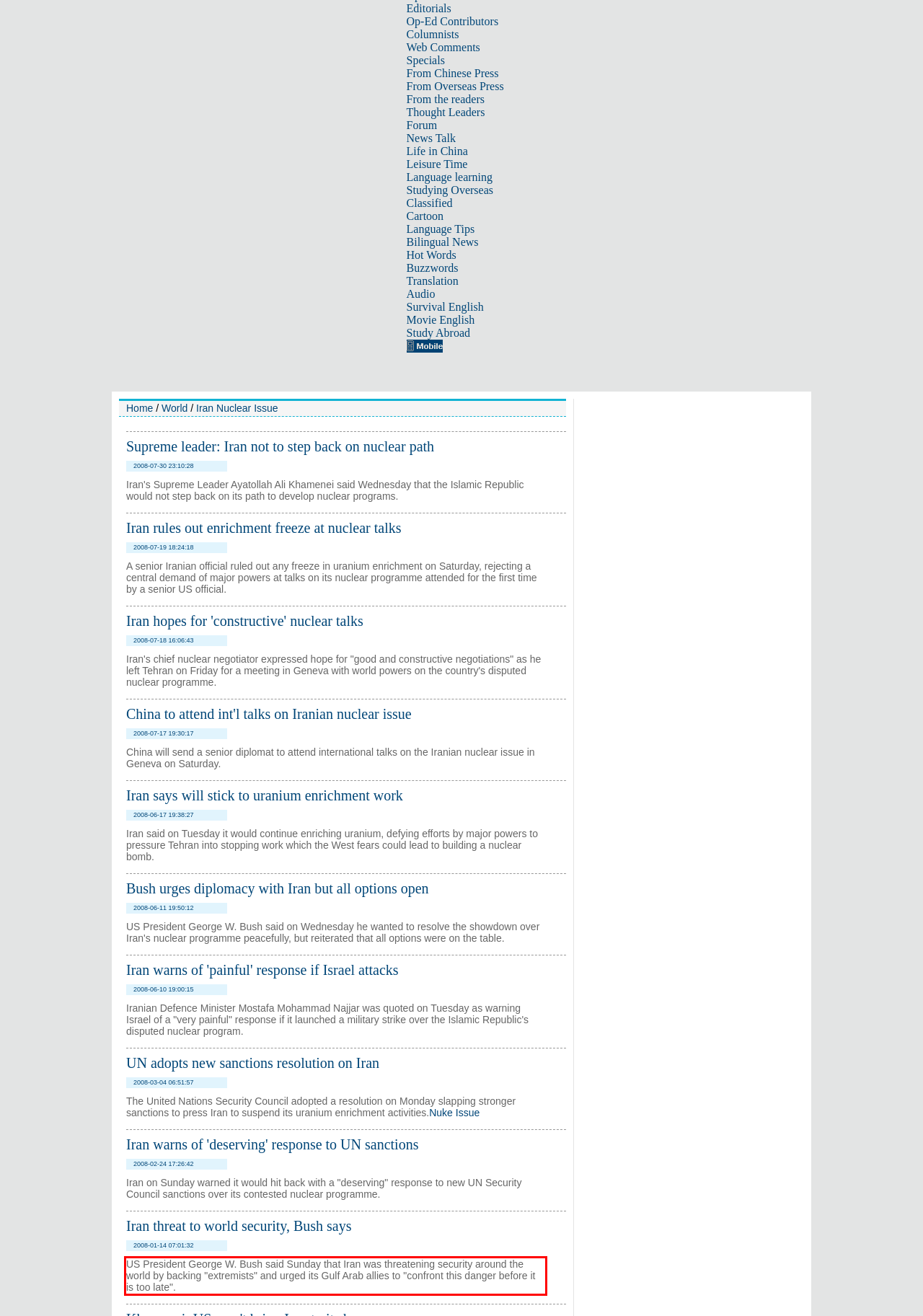Please examine the webpage screenshot and extract the text within the red bounding box using OCR.

US President George W. Bush said Sunday that Iran was threatening security around the world by backing "extremists" and urged its Gulf Arab allies to "confront this danger before it is too late".